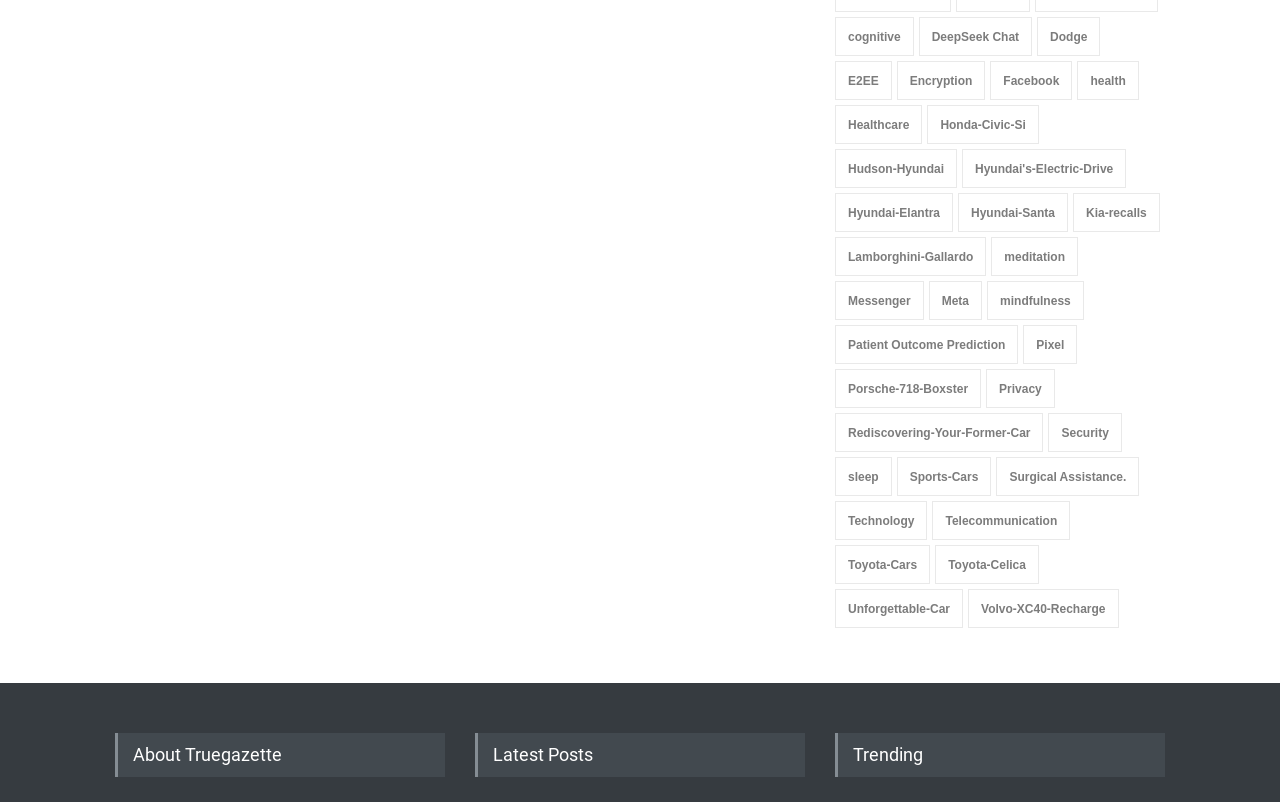Determine the bounding box coordinates of the clickable region to execute the instruction: "Leave a comment". The coordinates should be four float numbers between 0 and 1, denoted as [left, top, right, bottom].

None